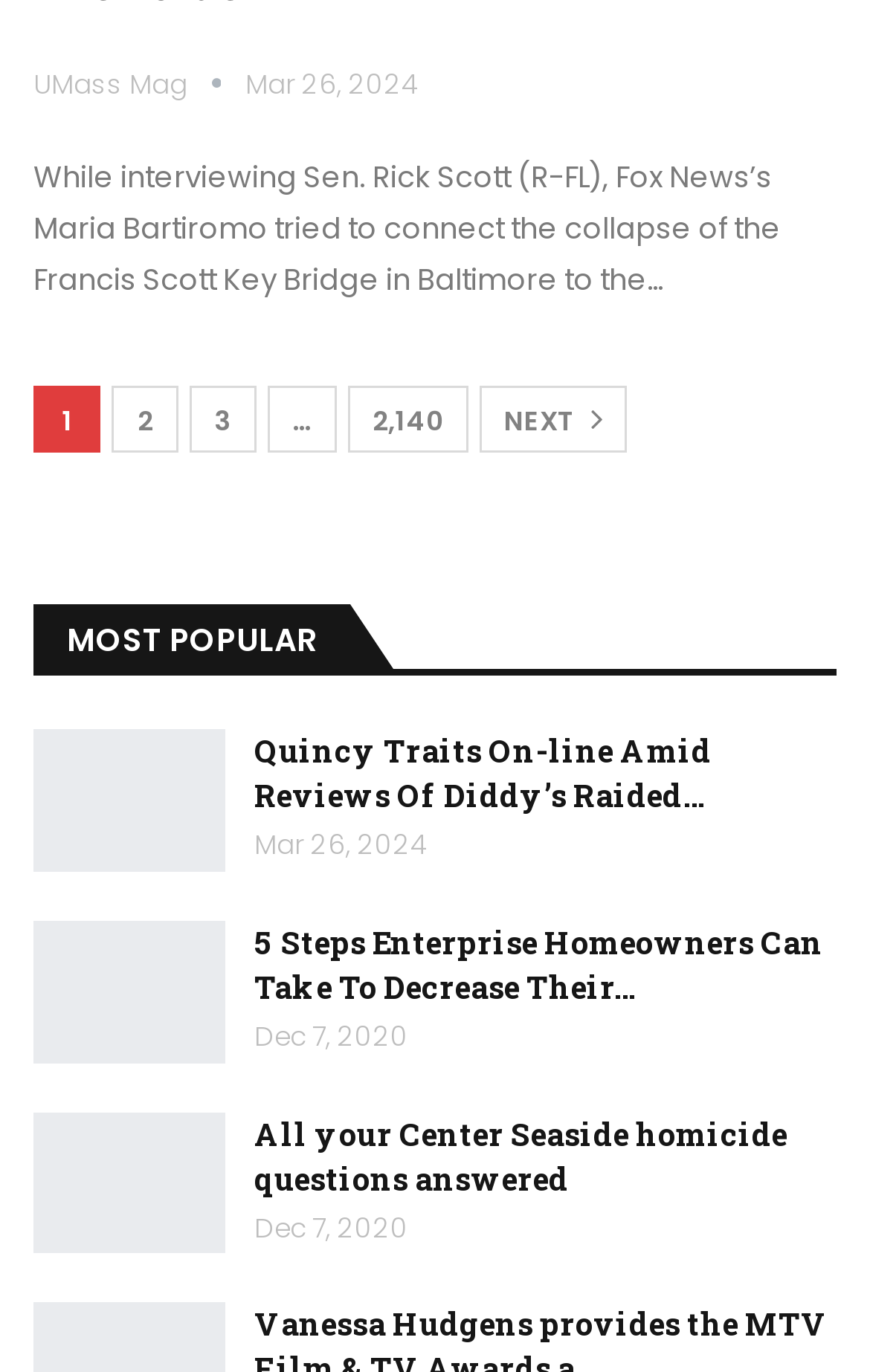Identify the bounding box coordinates of the part that should be clicked to carry out this instruction: "Read the article about Quincy Traits".

[0.292, 0.532, 0.818, 0.595]